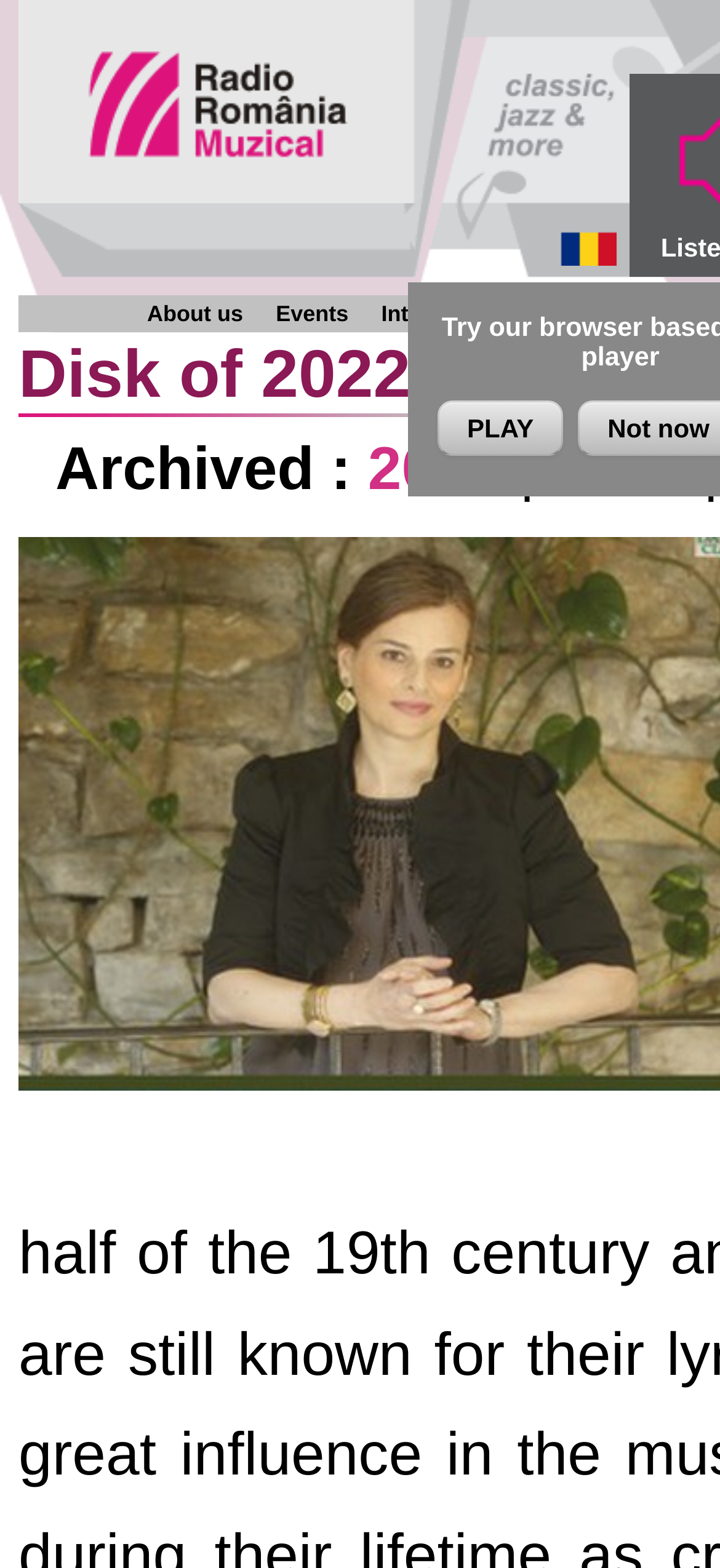What is the text above the 'PLAY' button?
Examine the screenshot and reply with a single word or phrase.

Archived :